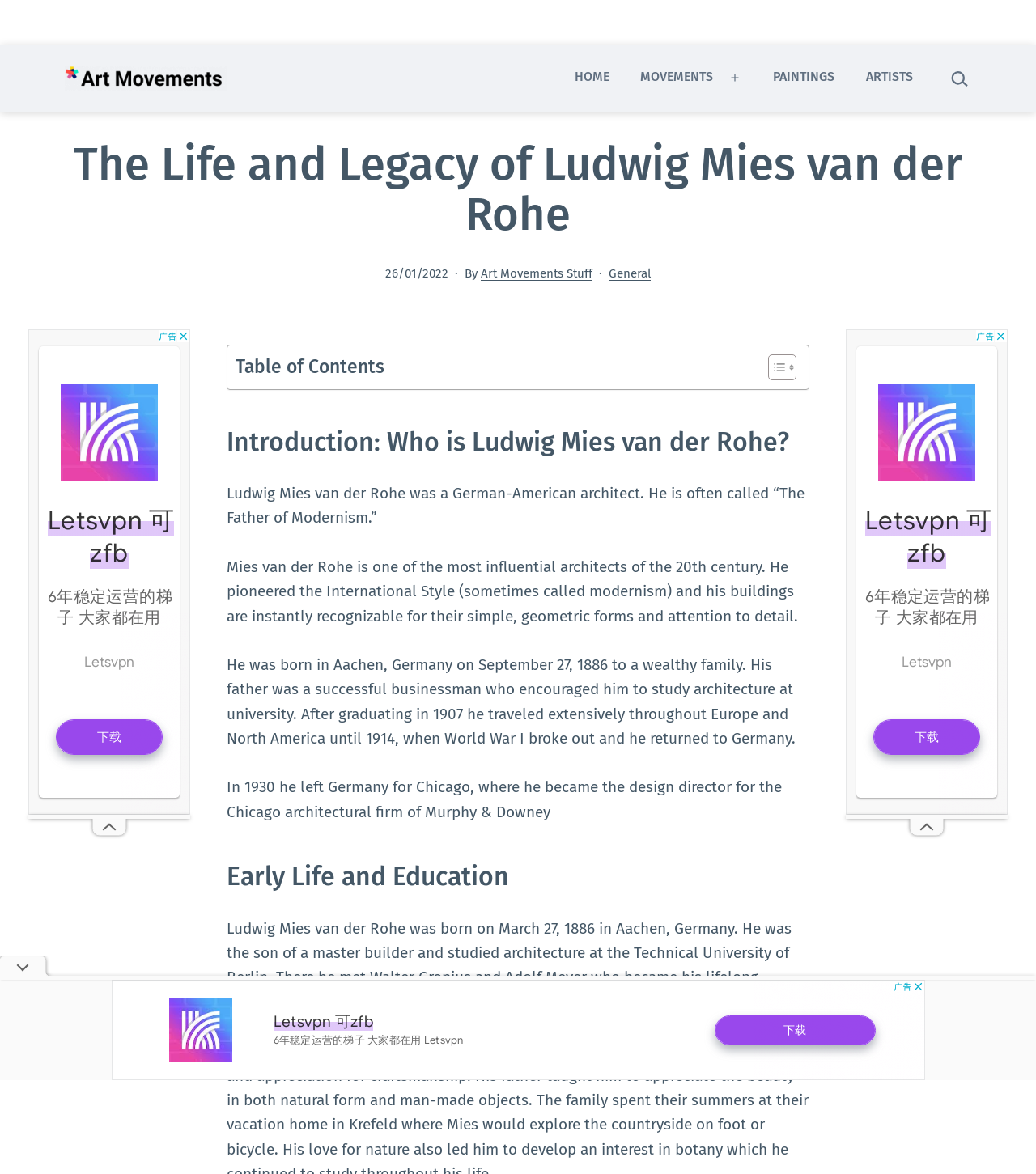Give a concise answer using only one word or phrase for this question:
What is Ludwig Mies van der Rohe often called?

The Father of Modernism